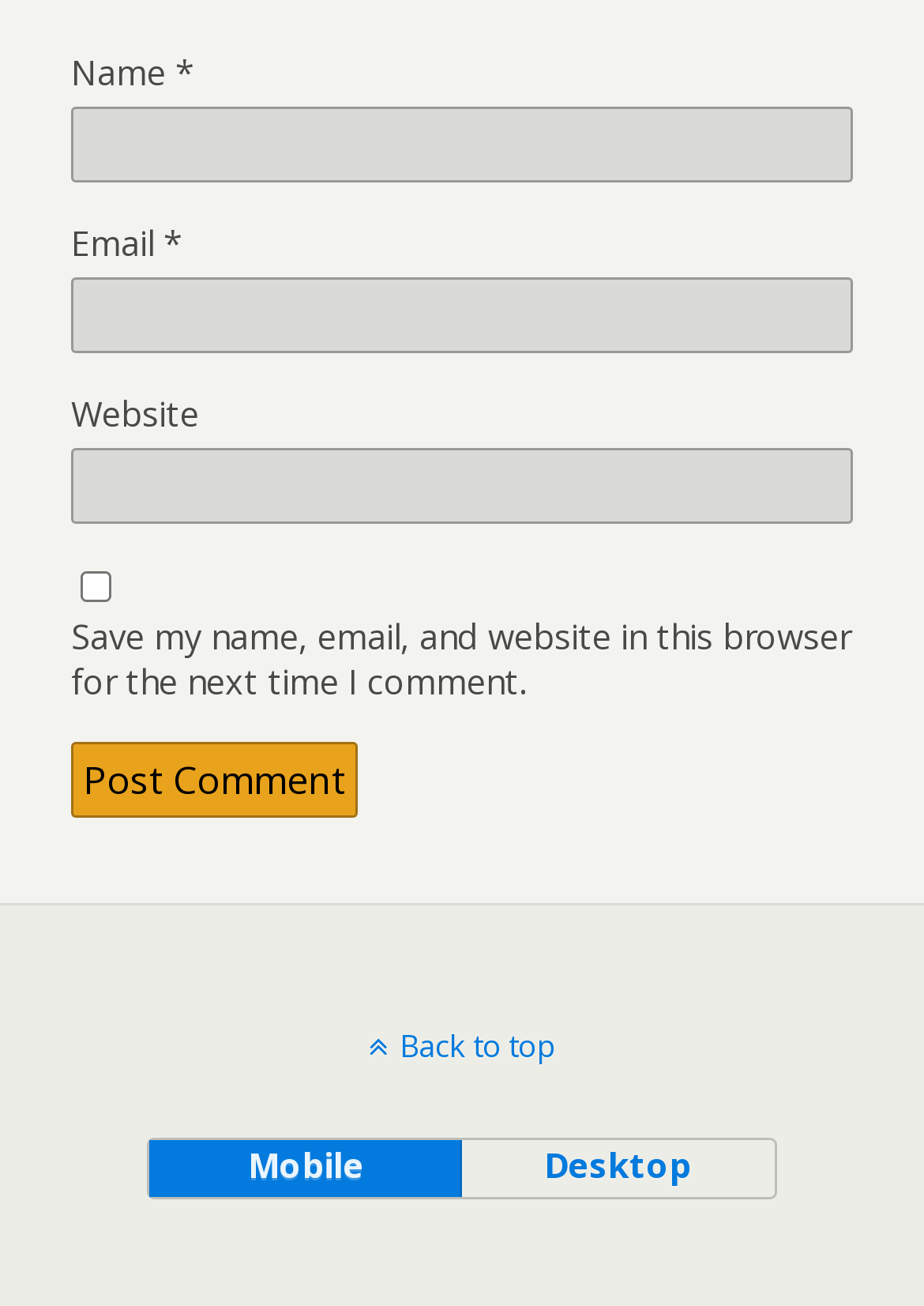Bounding box coordinates must be specified in the format (top-left x, top-left y, bottom-right x, bottom-right y). All values should be floating point numbers between 0 and 1. What are the bounding box coordinates of the UI element described as: parent_node: Email * aria-describedby="email-notes" name="email"

[0.077, 0.213, 0.923, 0.271]